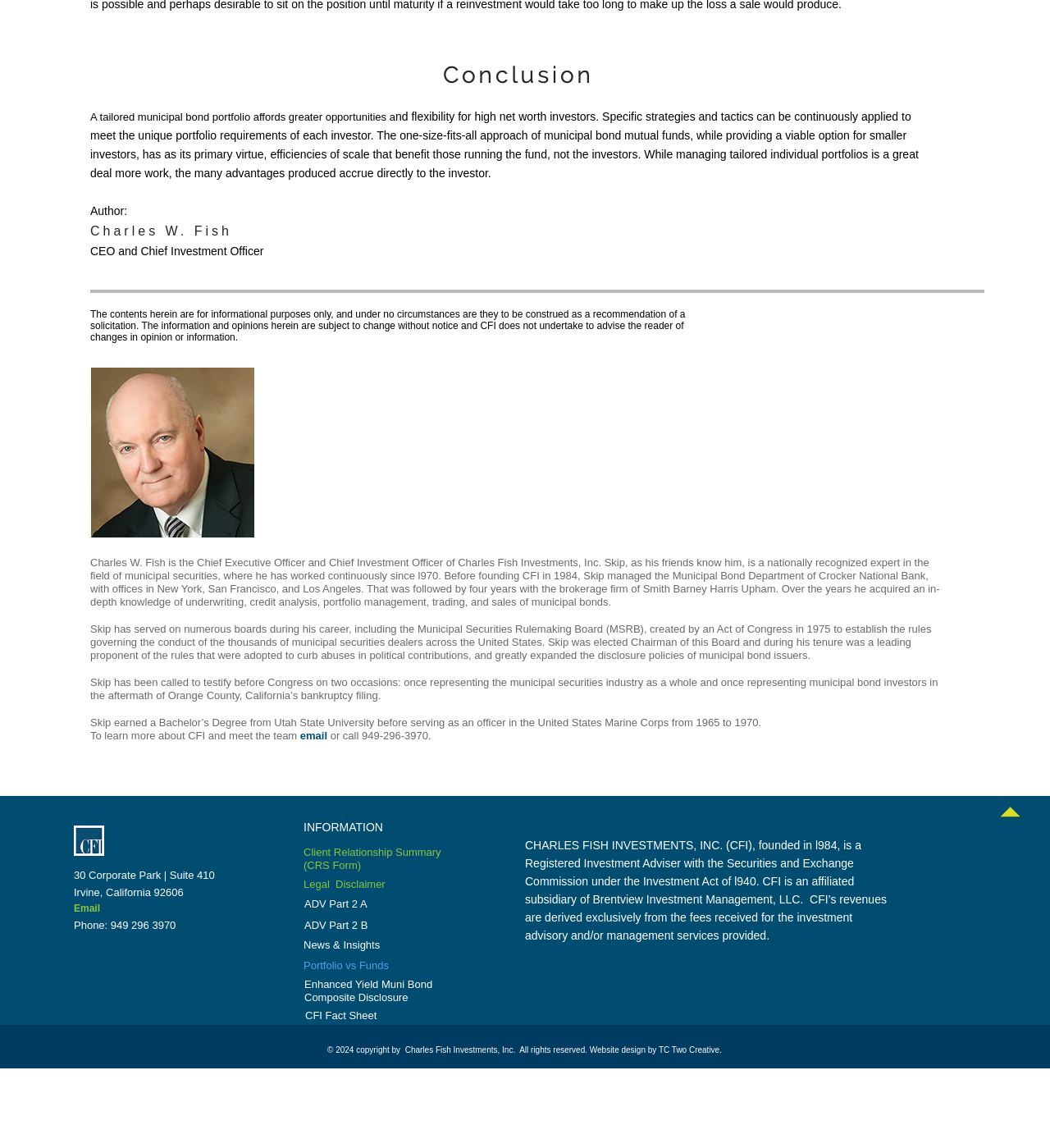What is the address of Charles Fish Investments, Inc.?
Based on the image, answer the question with a single word or brief phrase.

30 Corporate Park | Suite 410, Irvine, California 92606